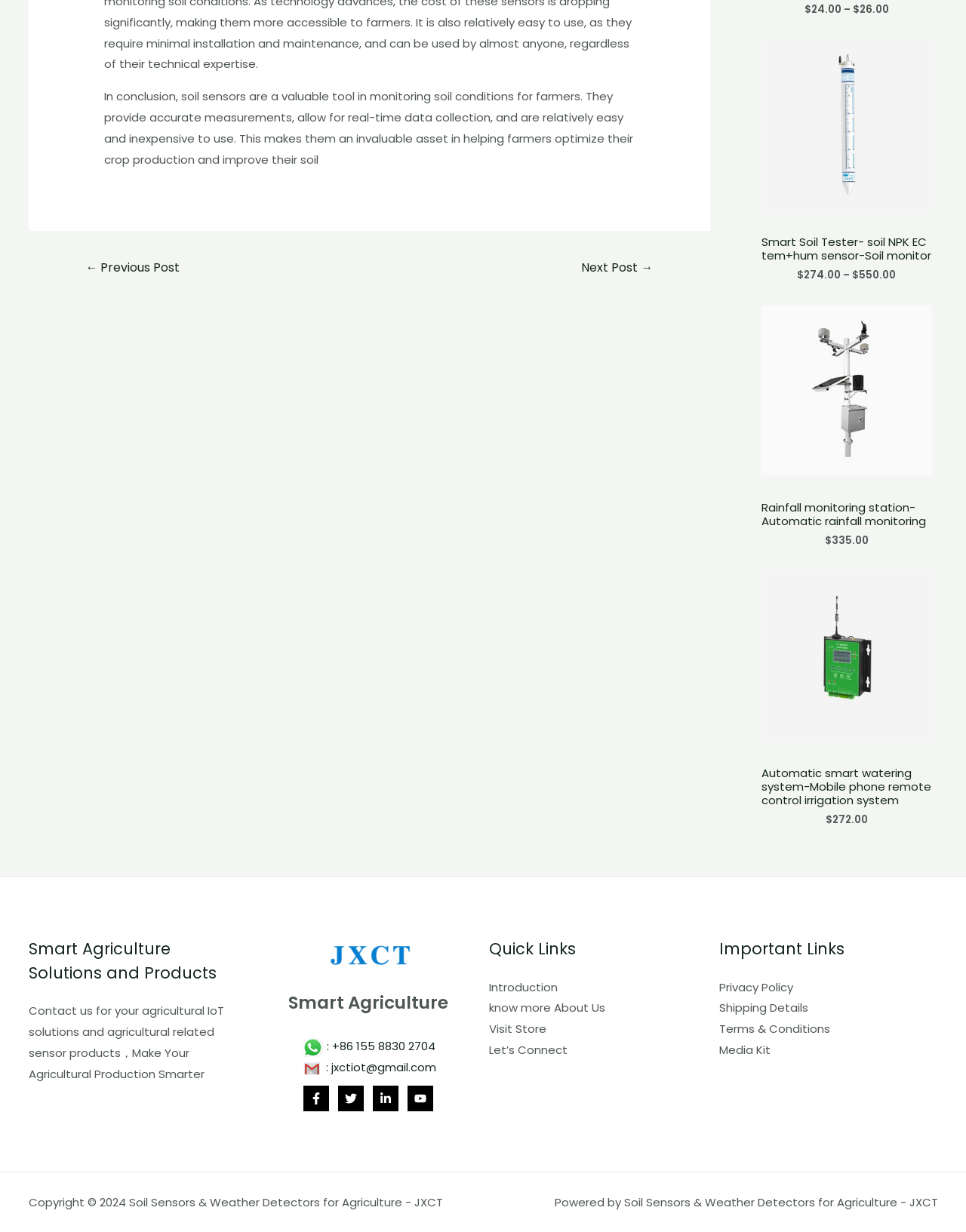Answer the question in a single word or phrase:
What is the price range of the Smart Soil Tester?

$24.00 - $26.00